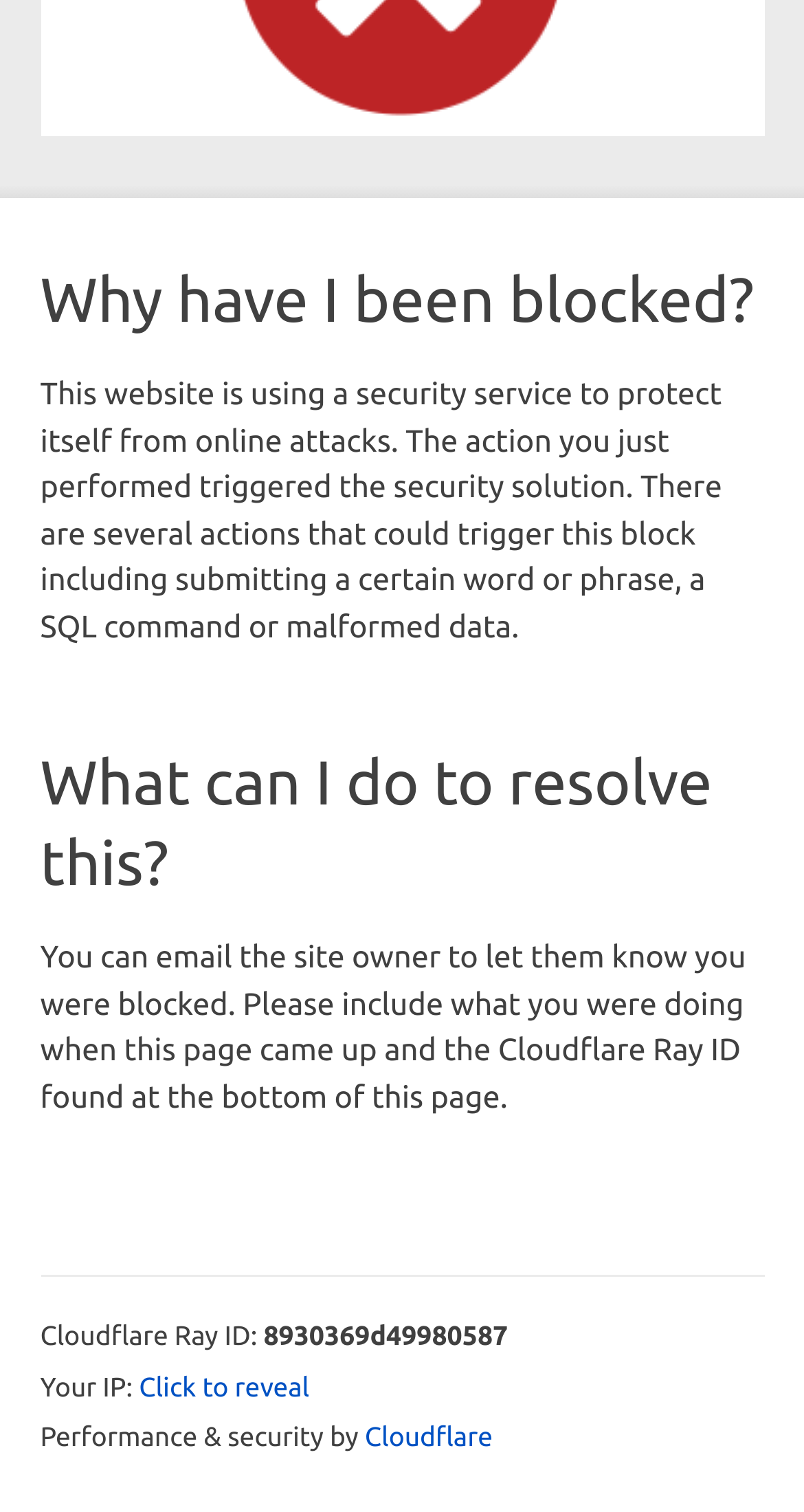Identify the bounding box for the UI element that is described as follows: "Click to reveal".

[0.173, 0.906, 0.385, 0.932]